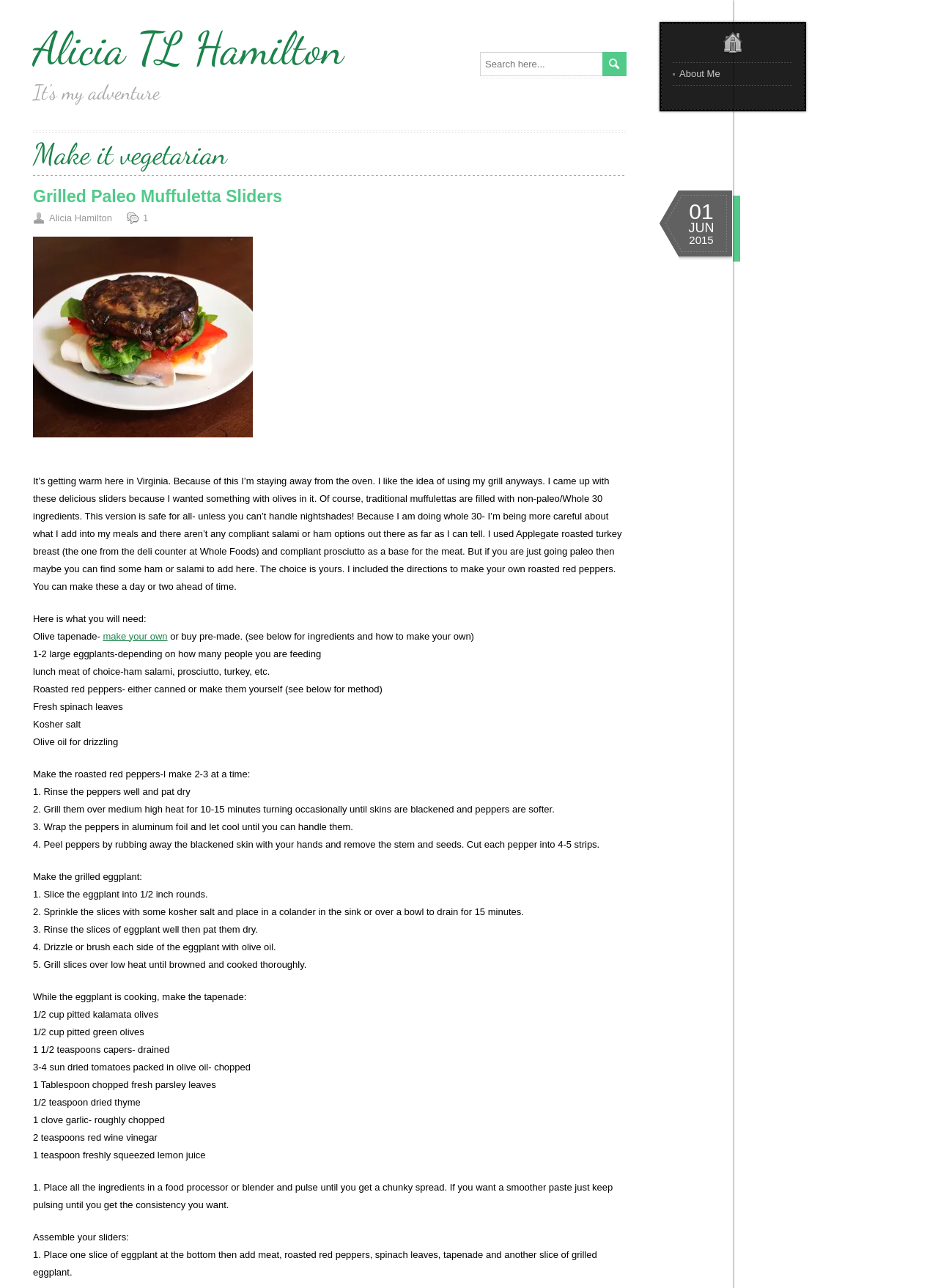Determine the main text heading of the webpage and provide its content.

Make it vegetarian